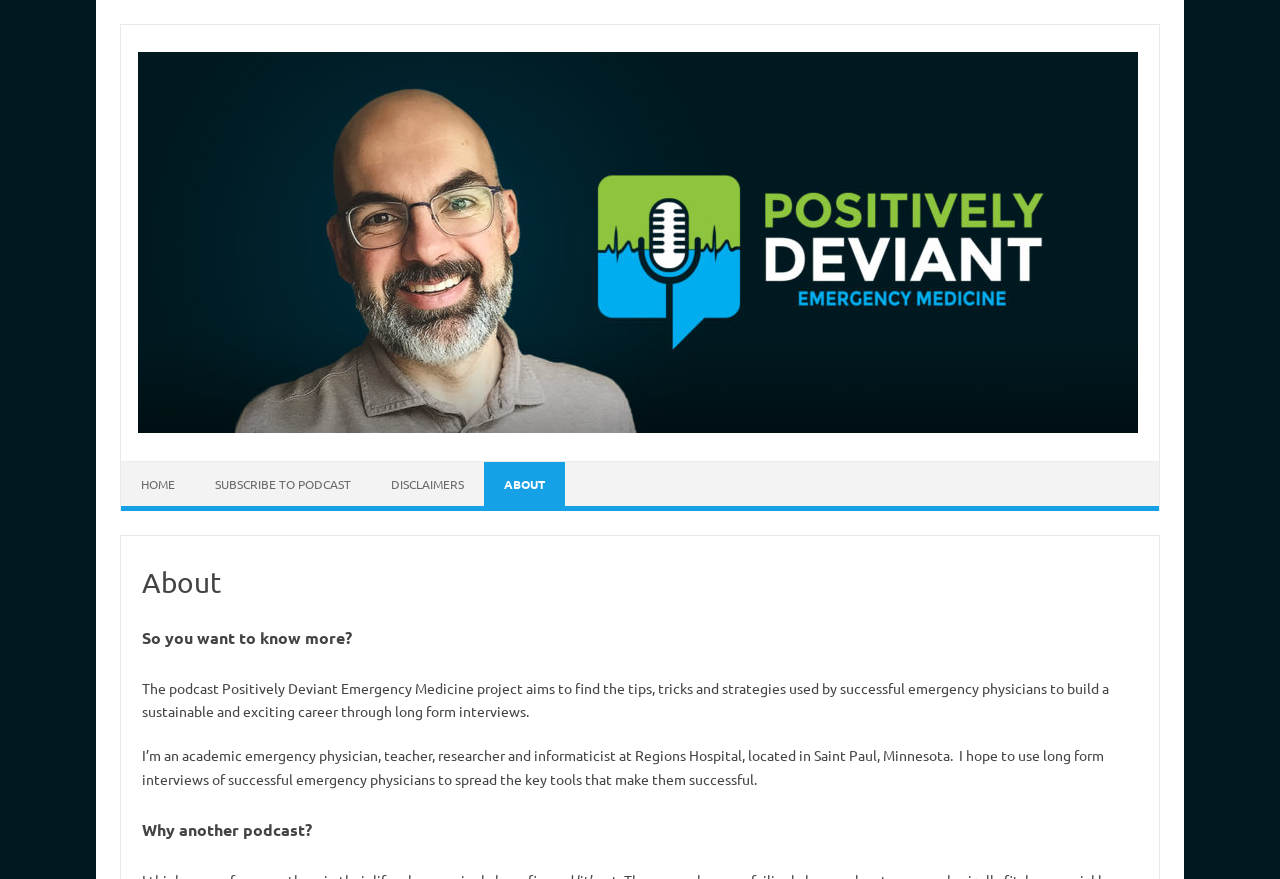Find the bounding box coordinates of the UI element according to this description: "Subscribe to Podcast".

[0.152, 0.526, 0.29, 0.576]